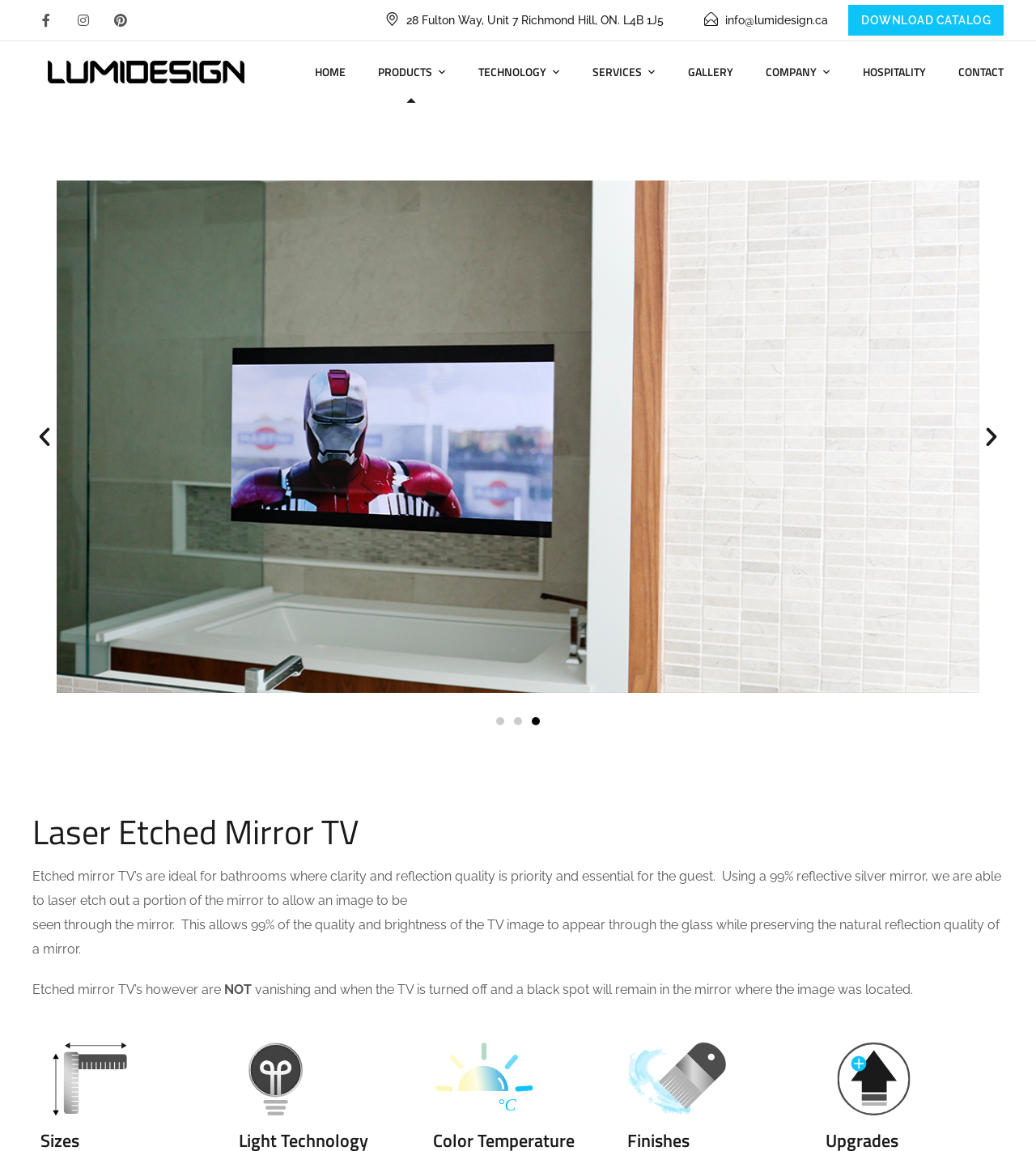What is the address of LumiDesign?
Please respond to the question with a detailed and thorough explanation.

I found the address by looking at the static text element on the webpage, which is located at the top right corner of the page.